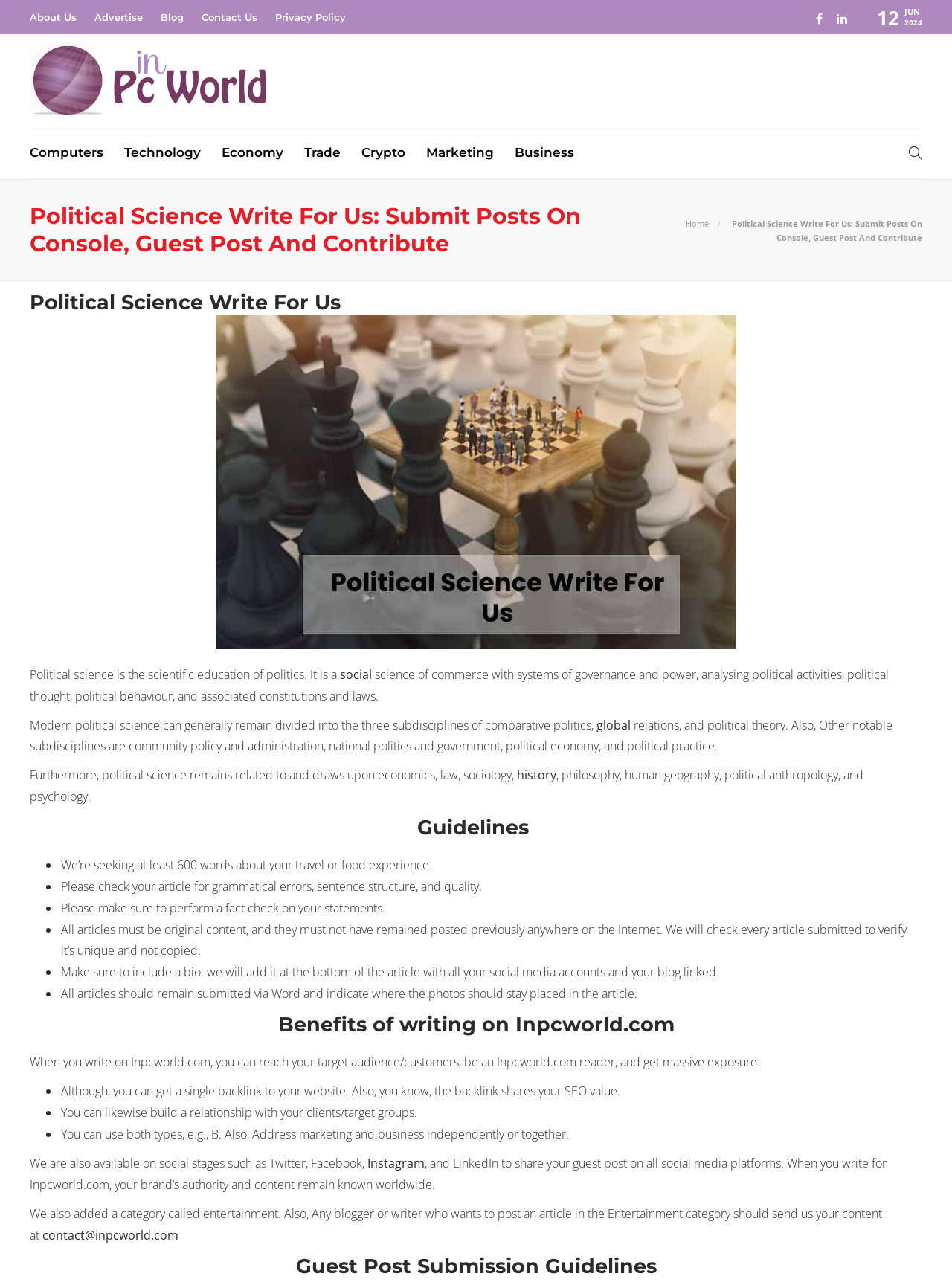Please give a short response to the question using one word or a phrase:
What is the category of the article 'In PC World'?

Computers